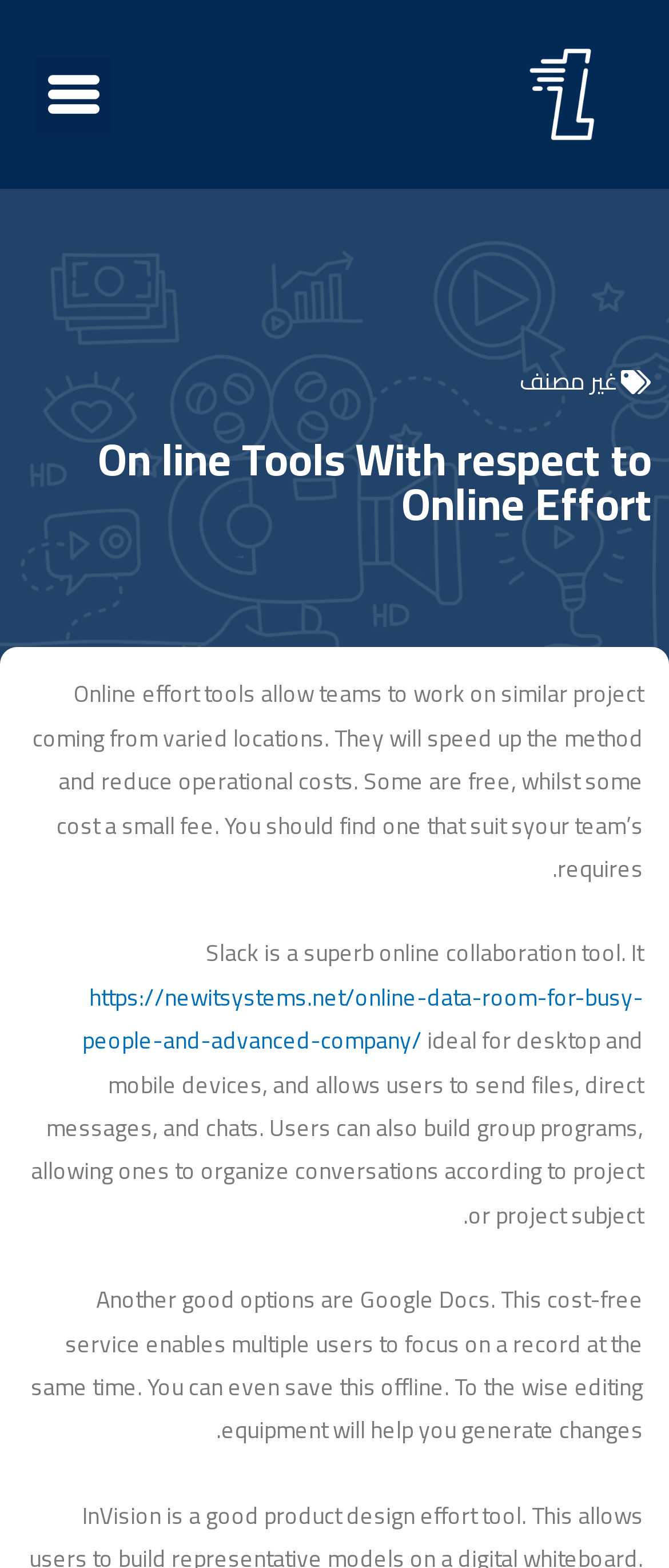Provide a comprehensive description of the webpage.

The webpage is about online effort tools, specifically highlighting their benefits and features. At the top-right corner, there is a link, and below it, a menu toggle button is located. The main heading "On line Tools With respect to Online Effort" is centered at the top of the page. 

Below the heading, a paragraph of text explains the purpose of online effort tools, stating that they allow teams to work on similar projects from varied locations, speed up the process, and reduce operational costs. Some of these tools are free, while others require a small fee.

Following this introductory text, there are descriptions of specific online collaboration tools. Slack is mentioned as a superb online collaboration tool, ideal for desktop and mobile devices, allowing users to send files, direct messages, and chats, as well as build group programs to organize conversations according to project or subject.

A link to a related article about online data rooms is provided, and then another tool, Google Docs, is described as a free service that enables multiple users to work on a document simultaneously, with the option to save it offline and utilize wise editing tools to make changes.